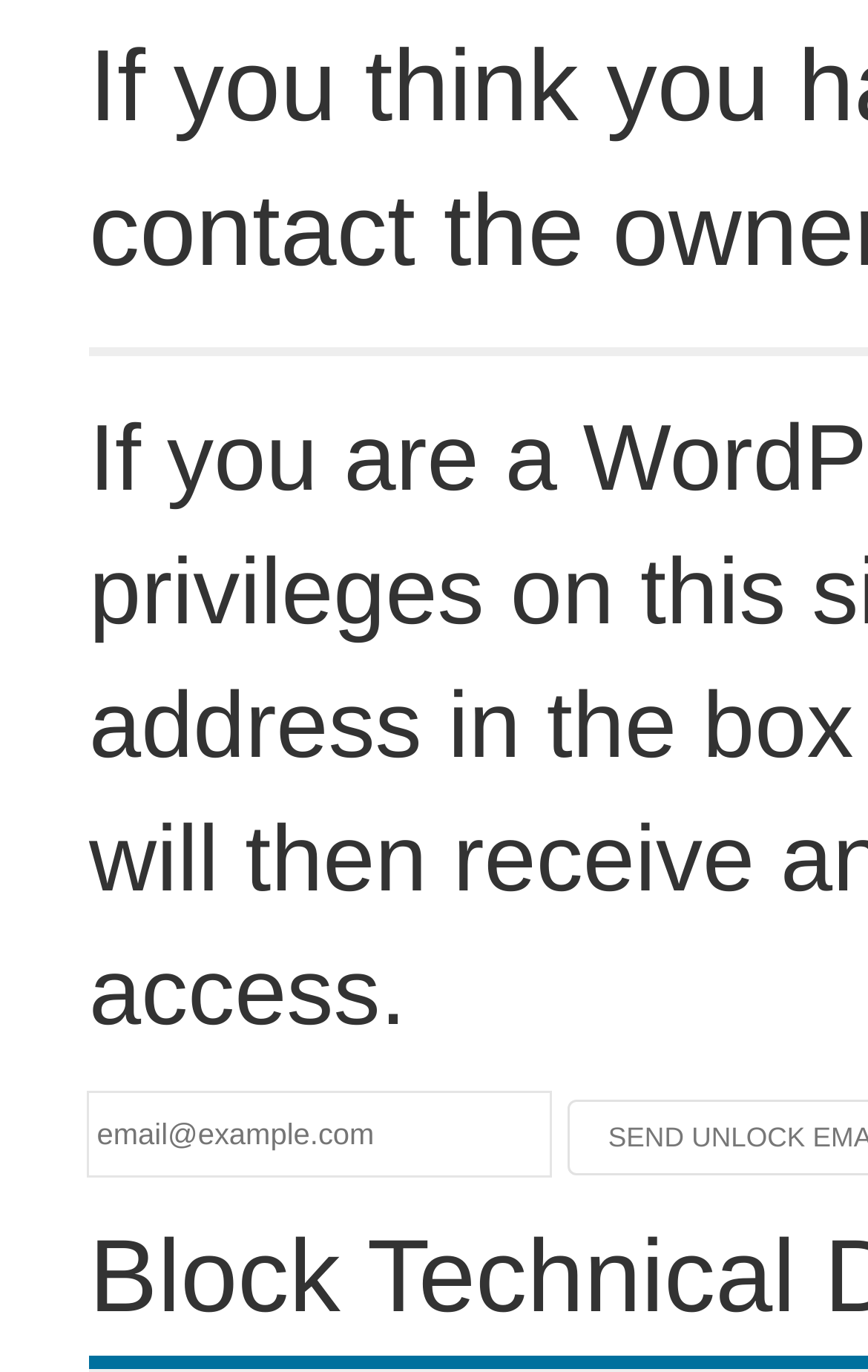Determine the bounding box for the described UI element: "name="email" placeholder="email@example.com"".

[0.103, 0.797, 0.633, 0.857]